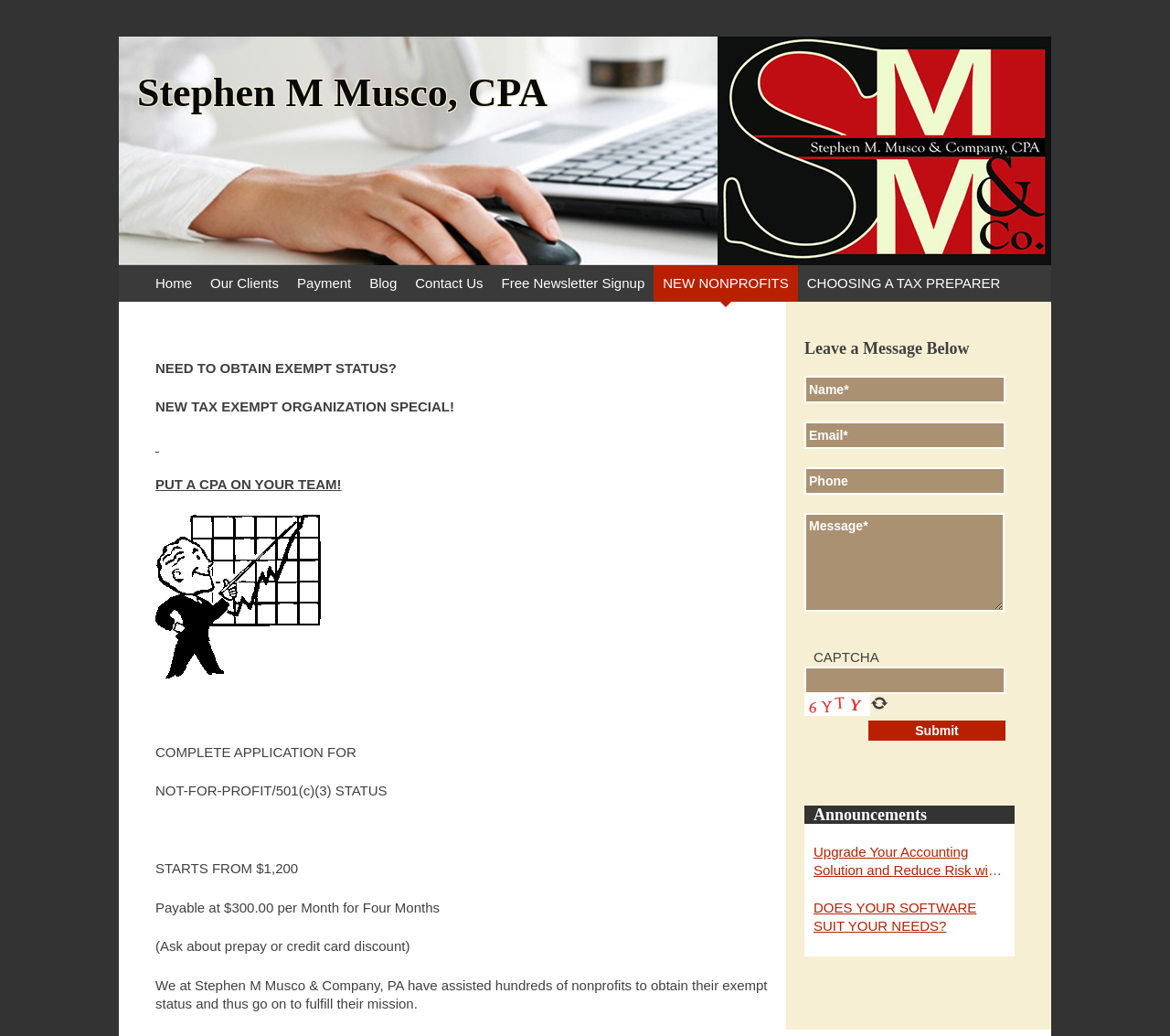Identify the bounding box coordinates of the HTML element based on this description: "Free Newsletter Signup".

[0.421, 0.256, 0.559, 0.291]